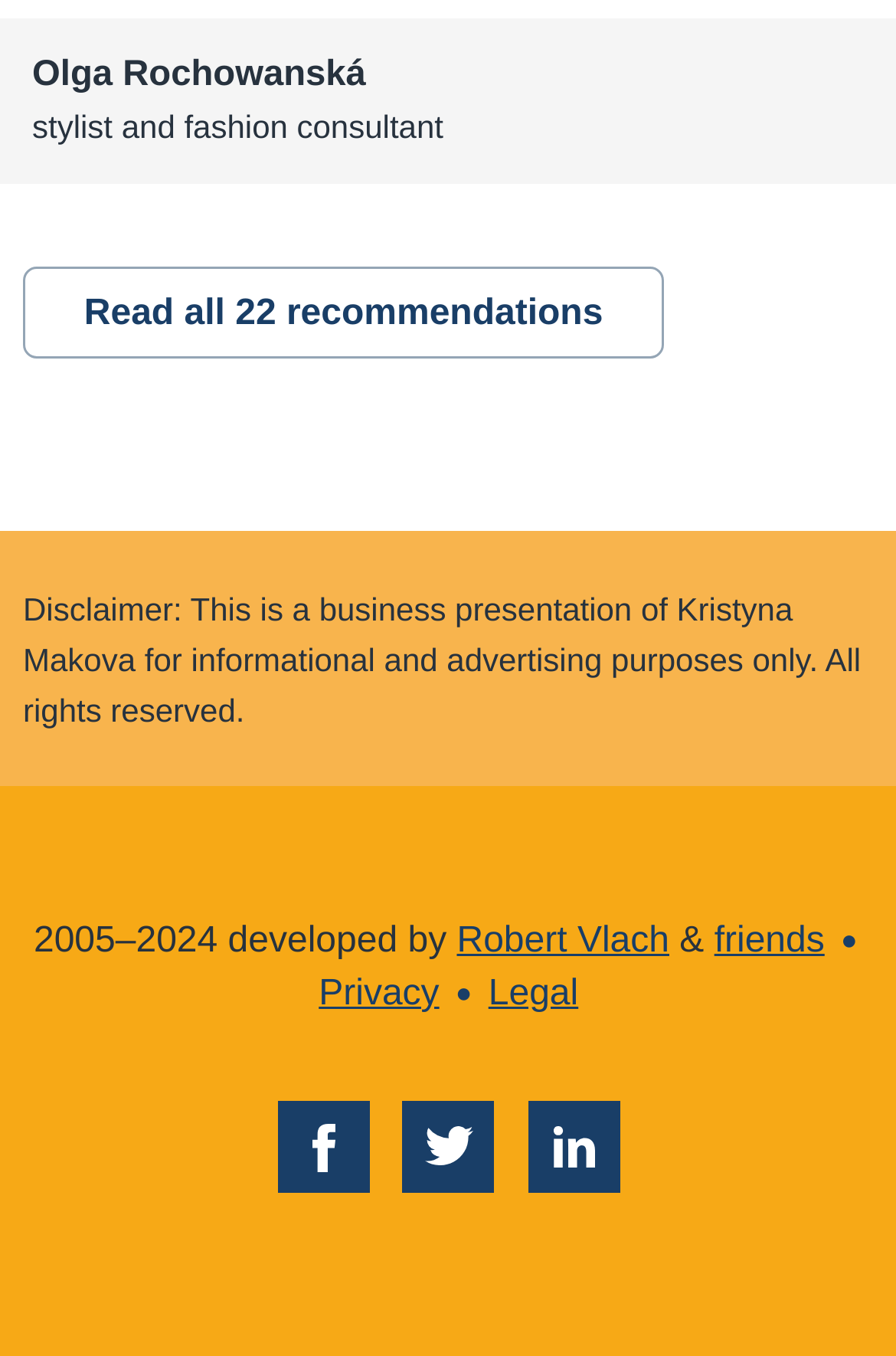Provide the bounding box coordinates for the UI element described in this sentence: "Robert Vlach". The coordinates should be four float values between 0 and 1, i.e., [left, top, right, bottom].

[0.51, 0.68, 0.747, 0.708]